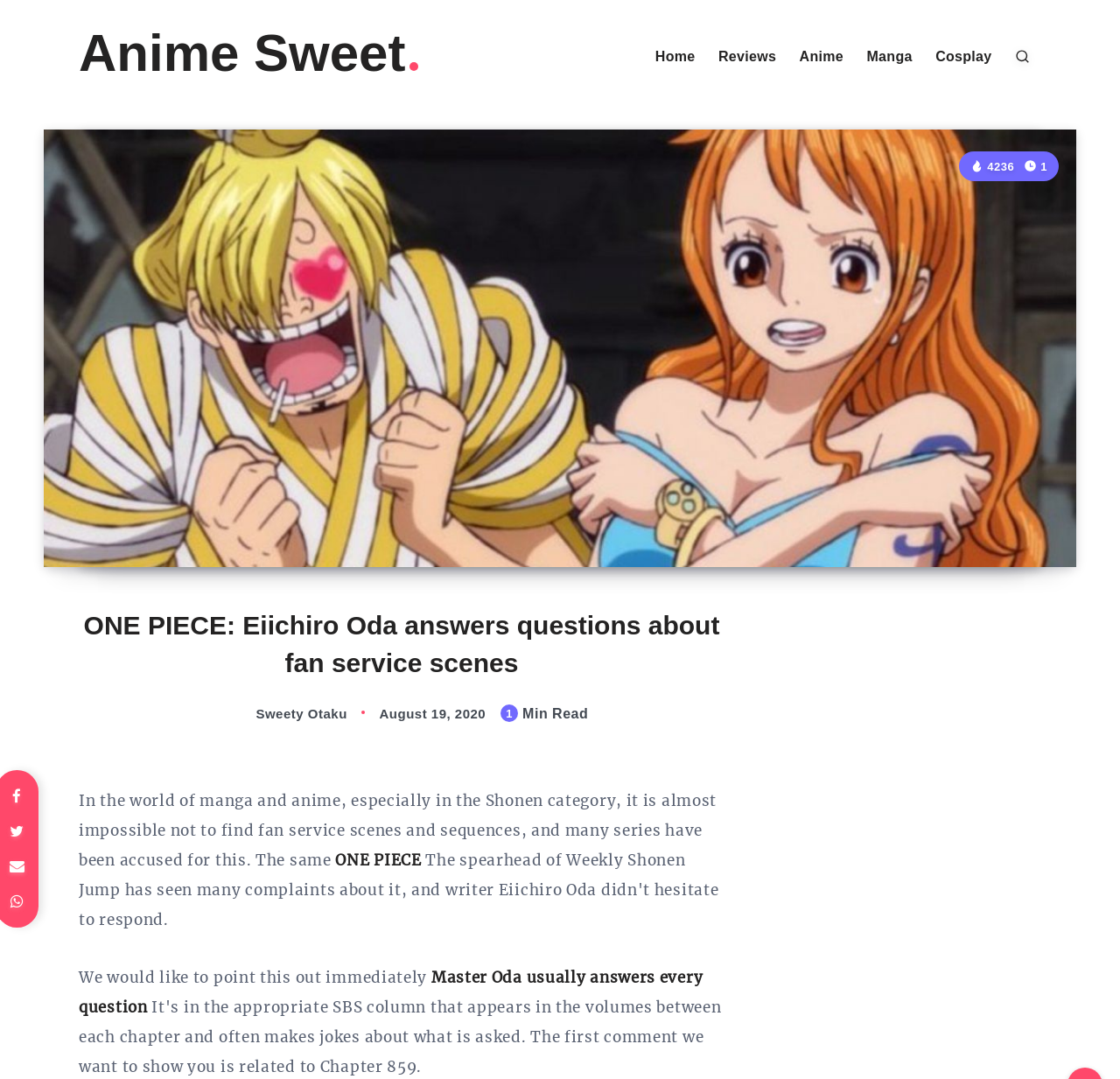Please analyze the image and provide a thorough answer to the question:
How many views does this article have?

I found the answer by looking at the generic element that says '4236 Views' which is composed of an image and a static text element.